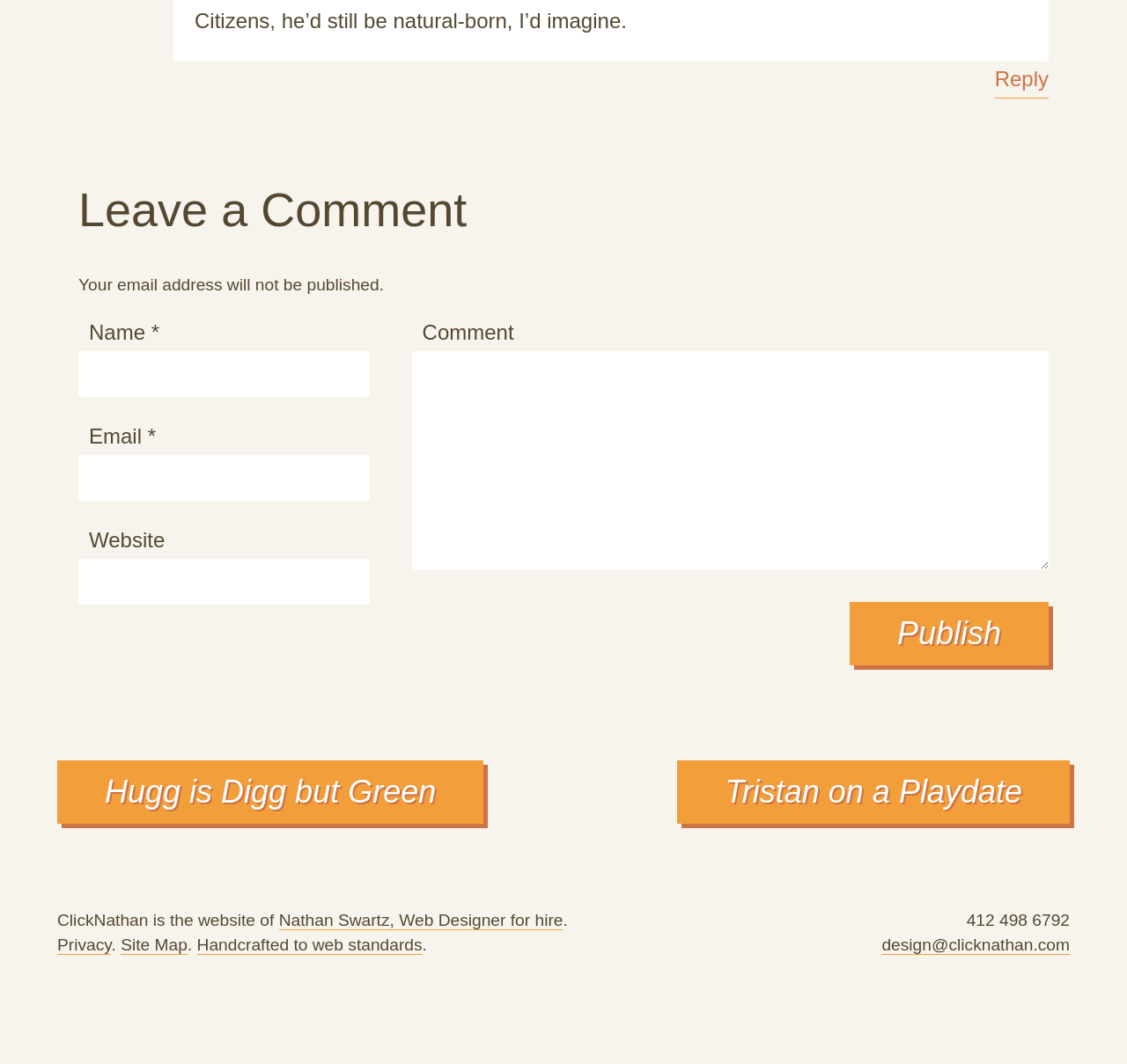Find the bounding box coordinates for the area that must be clicked to perform this action: "Enter your name".

[0.07, 0.33, 0.328, 0.373]